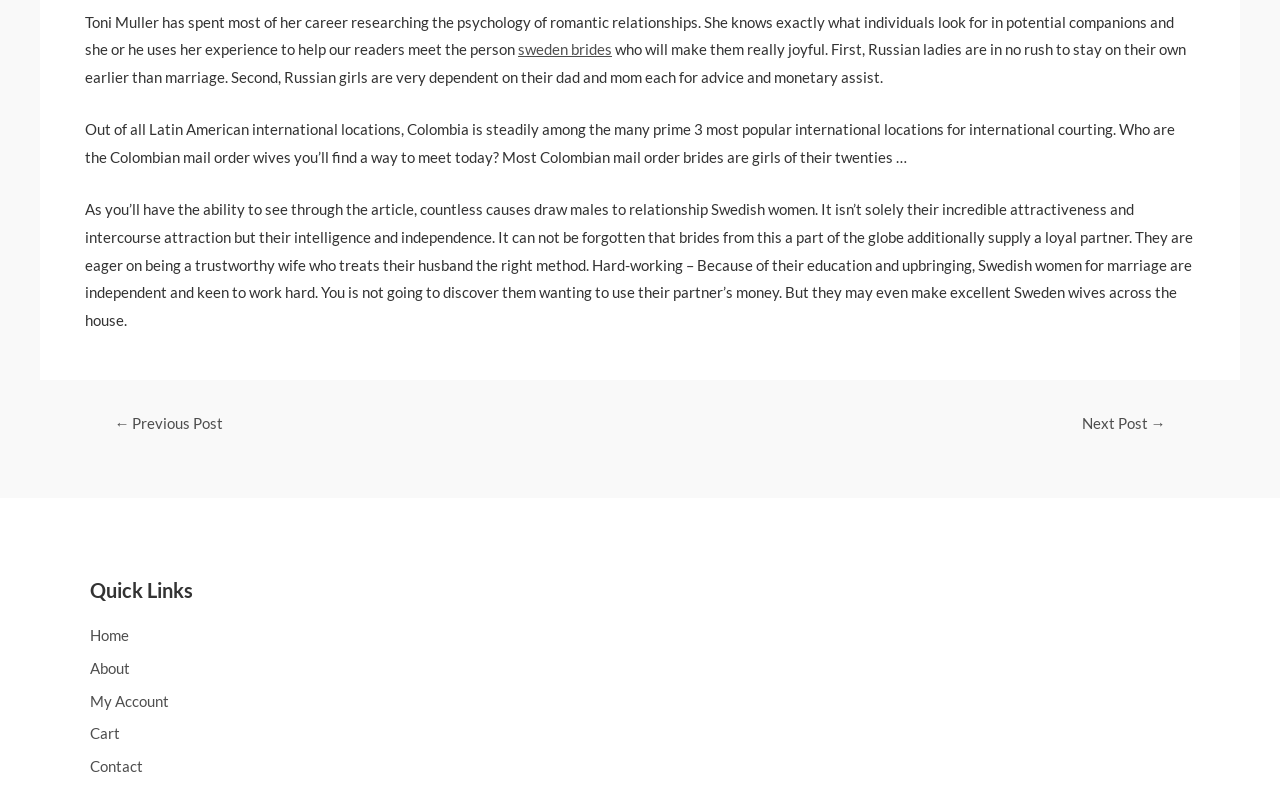Using the element description: "← Previous Post", determine the bounding box coordinates. The coordinates should be in the format [left, top, right, bottom], with values between 0 and 1.

[0.072, 0.519, 0.192, 0.538]